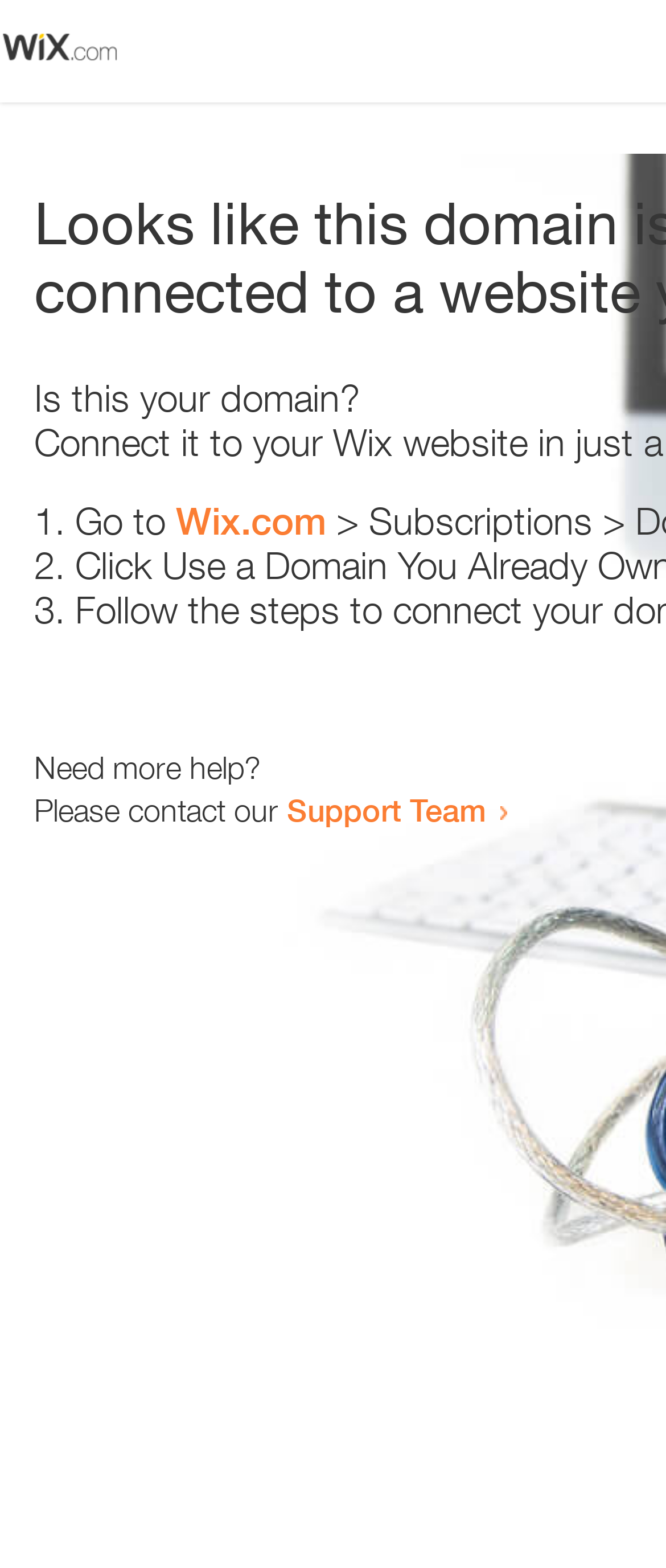Offer a comprehensive description of the webpage’s content and structure.

The webpage appears to be an error page, with a small image at the top left corner. Below the image, there is a heading that reads "Is this your domain?" centered on the page. 

Underneath the heading, there is a numbered list with three items. The first item starts with "1." and is followed by the text "Go to" and a link to "Wix.com". The second item starts with "2." and the third item starts with "3.", but their contents are not specified. 

At the bottom of the page, there is a section that provides additional help options. It starts with the text "Need more help?" and is followed by a sentence that reads "Please contact our". This sentence is completed with a link to the "Support Team".